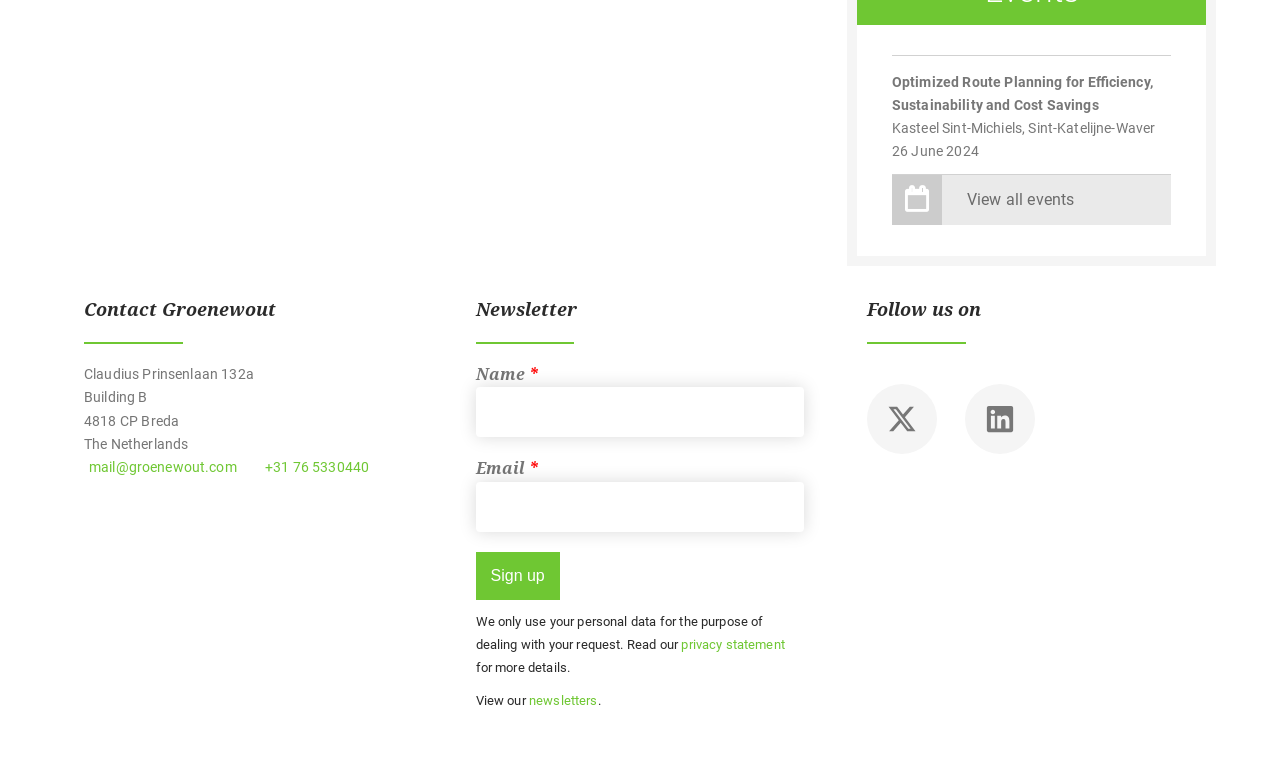Determine the bounding box coordinates of the region I should click to achieve the following instruction: "Send an email". Ensure the bounding box coordinates are four float numbers between 0 and 1, i.e., [left, top, right, bottom].

[0.066, 0.602, 0.185, 0.623]